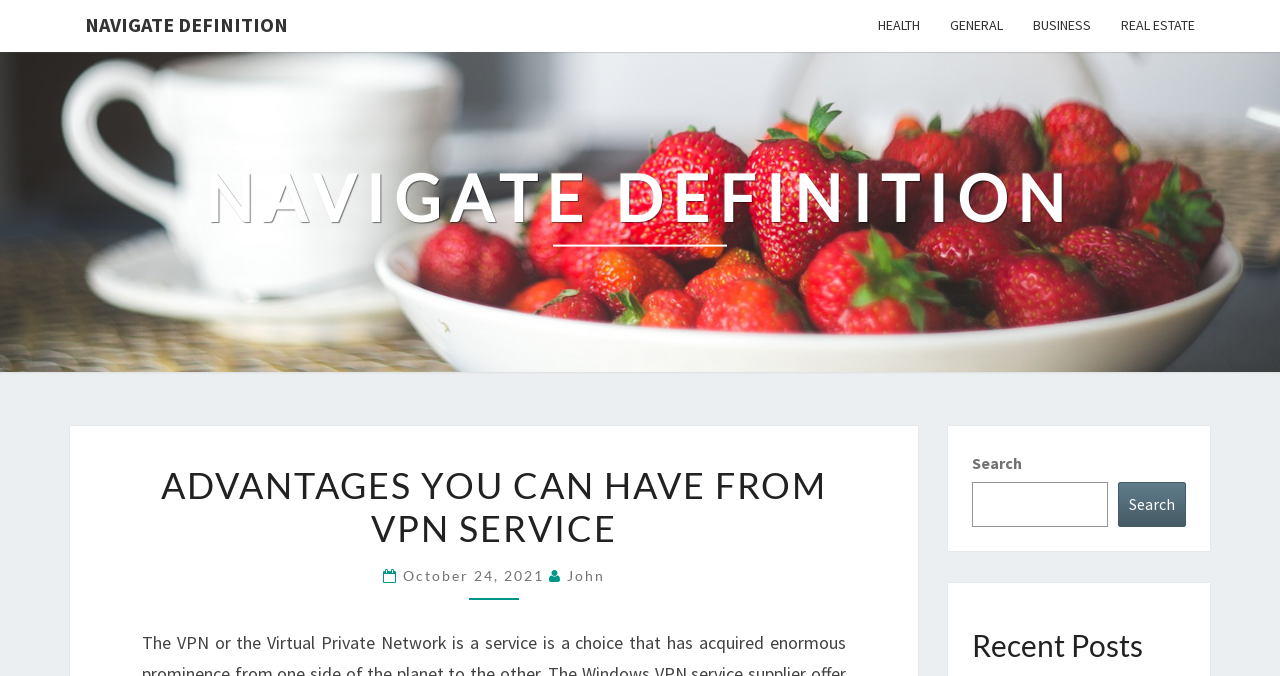Show the bounding box coordinates of the region that should be clicked to follow the instruction: "search for something."

[0.759, 0.713, 0.866, 0.78]